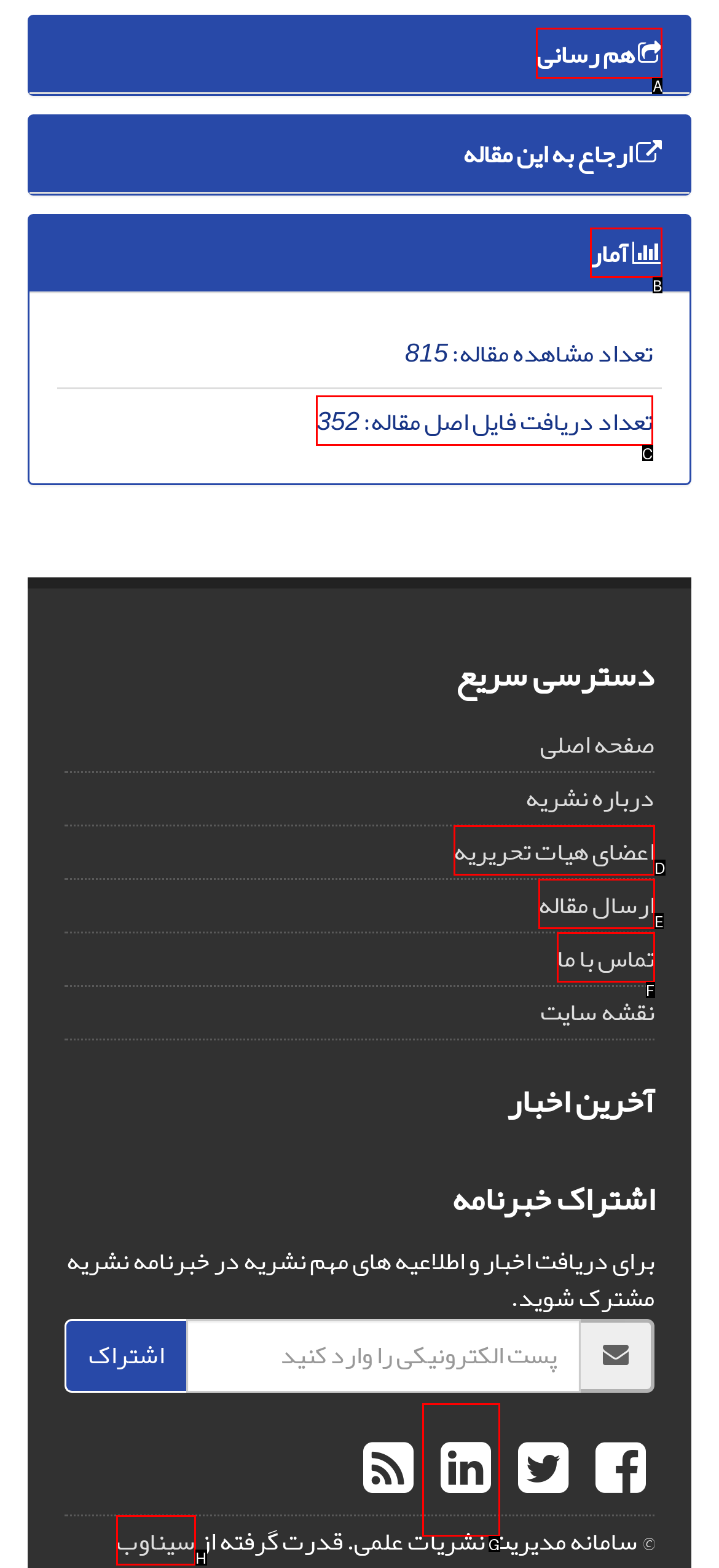Select the letter of the element you need to click to complete this task: Click on هم رسانی link
Answer using the letter from the specified choices.

A